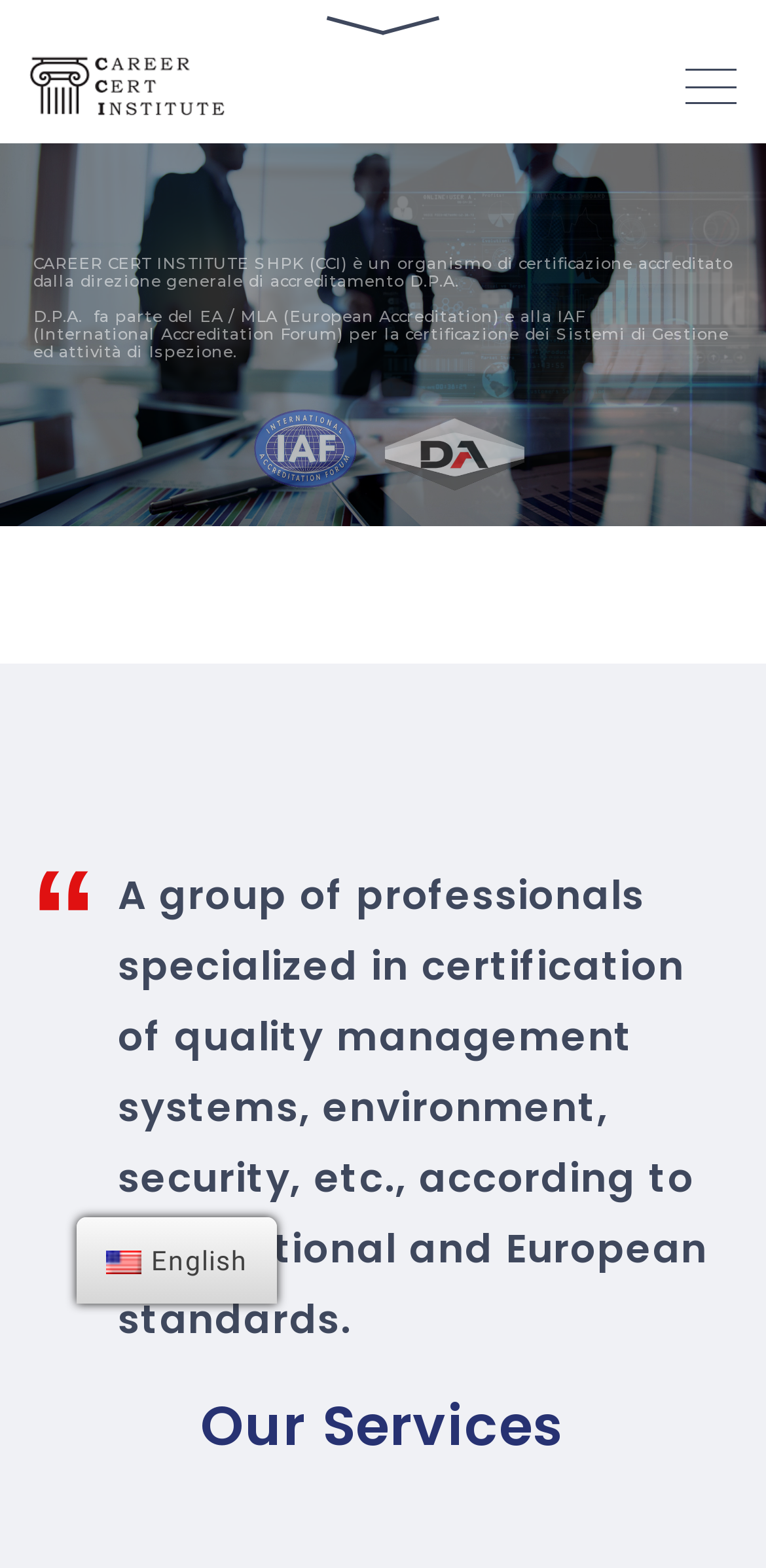What is the name of the certification institute?
Provide a comprehensive and detailed answer to the question.

I found the answer by looking at the StaticText element with the text 'CAREER CERT INSTITUTE SHPK (CCI) è un organismo di certificazione accreditato' which is located at the top of the webpage.